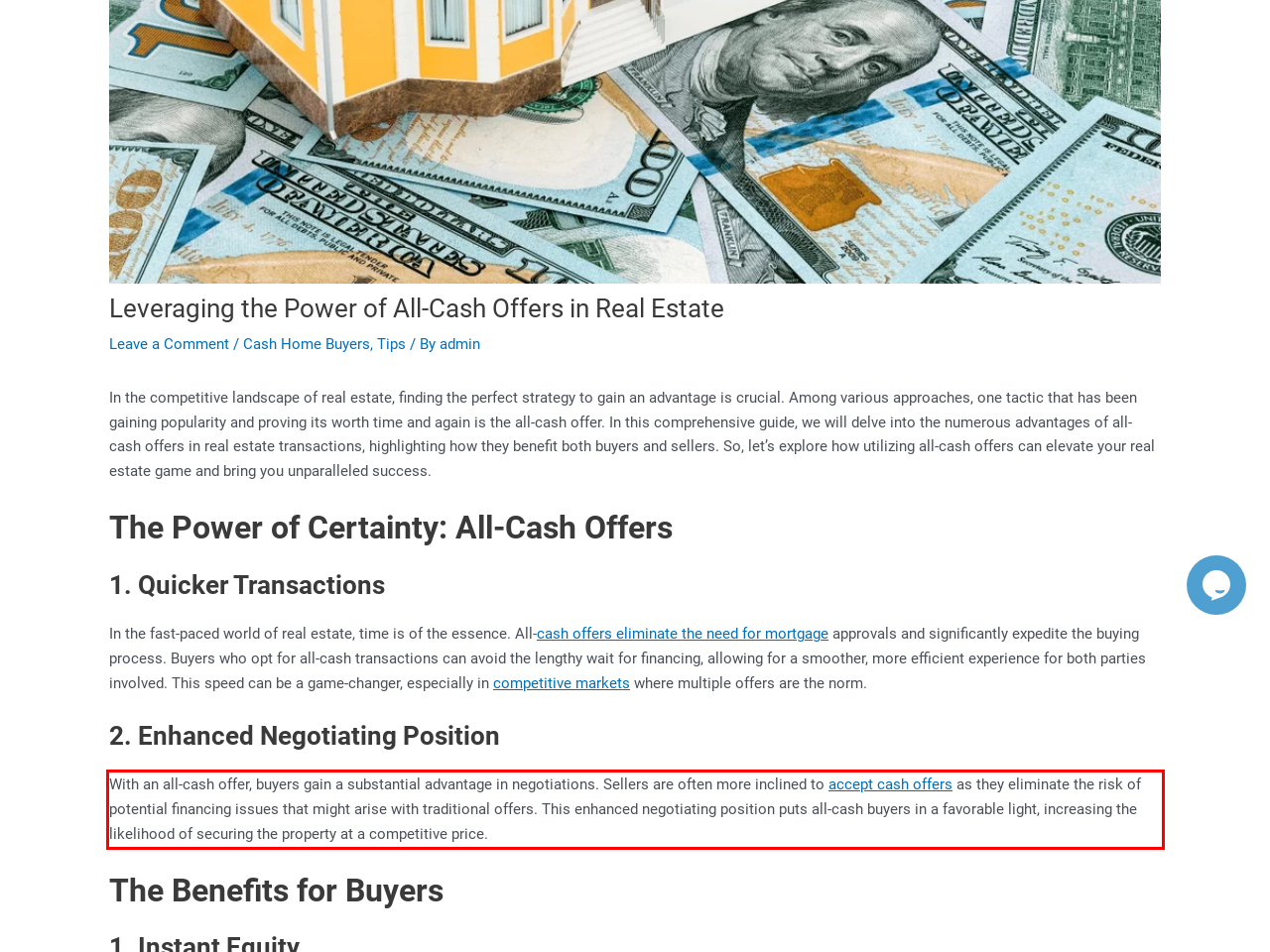Identify the text inside the red bounding box on the provided webpage screenshot by performing OCR.

With an all-cash offer, buyers gain a substantial advantage in negotiations. Sellers are often more inclined to accept cash offers as they eliminate the risk of potential financing issues that might arise with traditional offers. This enhanced negotiating position puts all-cash buyers in a favorable light, increasing the likelihood of securing the property at a competitive price.